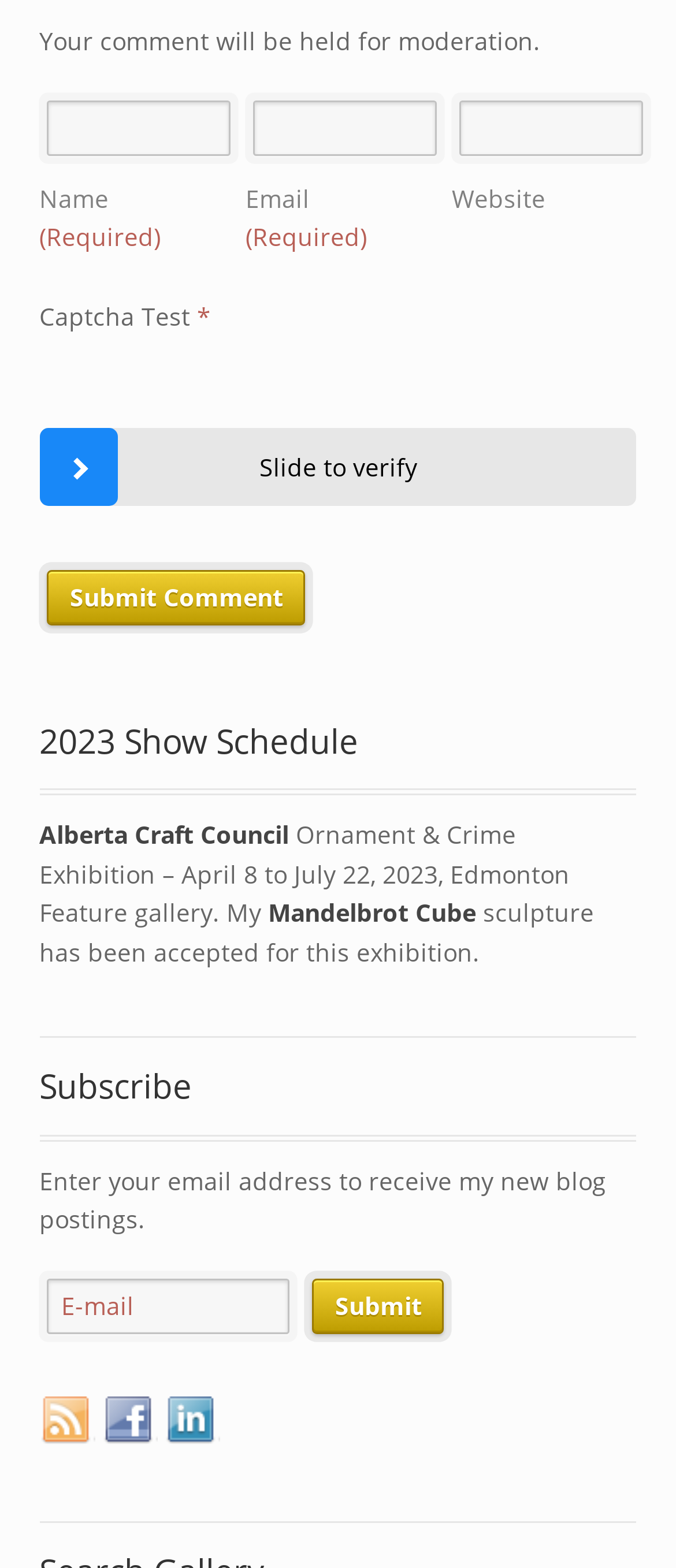Identify the bounding box for the UI element described as: "Built Environments". Ensure the coordinates are four float numbers between 0 and 1, formatted as [left, top, right, bottom].

None